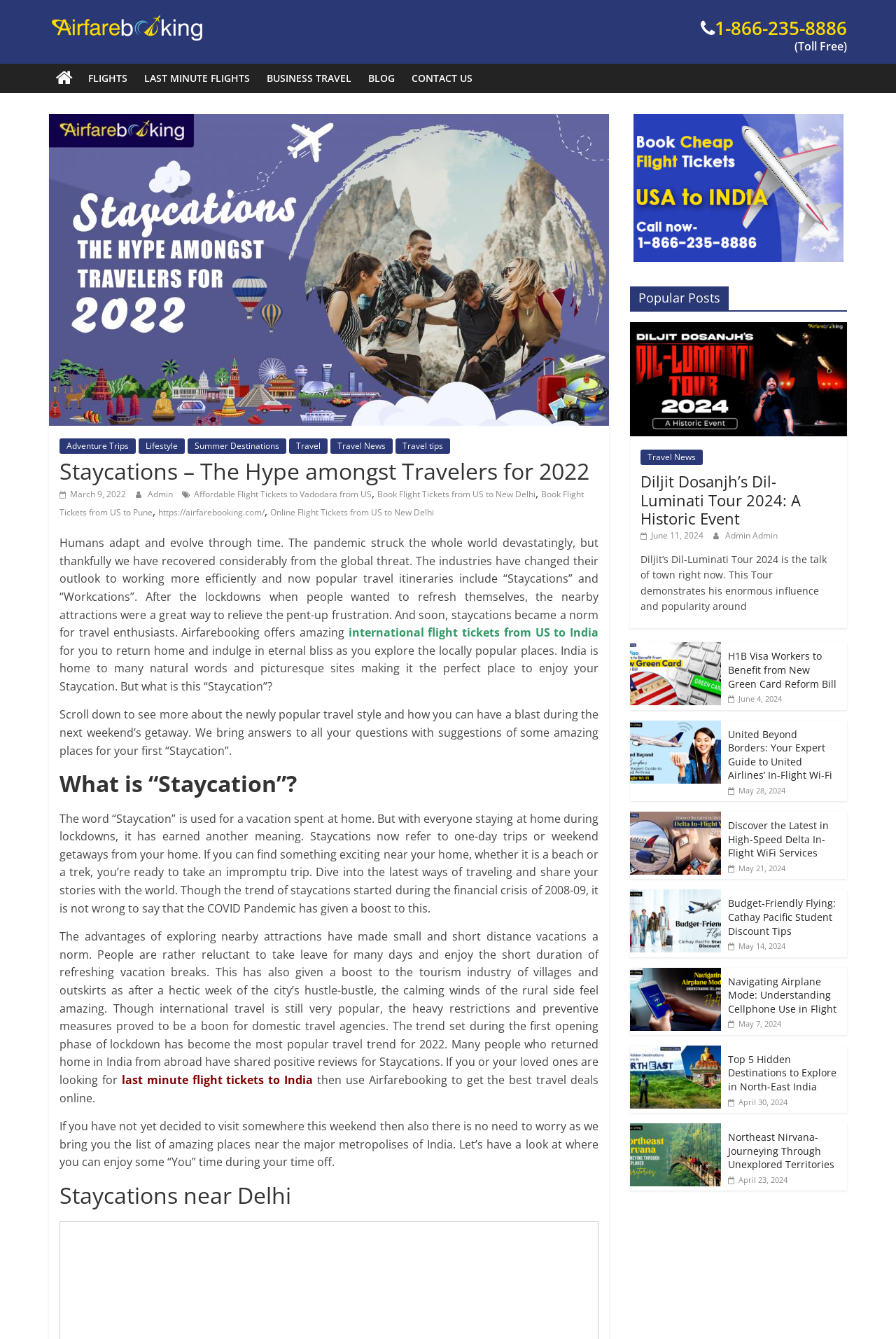Please identify and generate the text content of the webpage's main heading.

Staycations – The Hype amongst Travelers for 2022